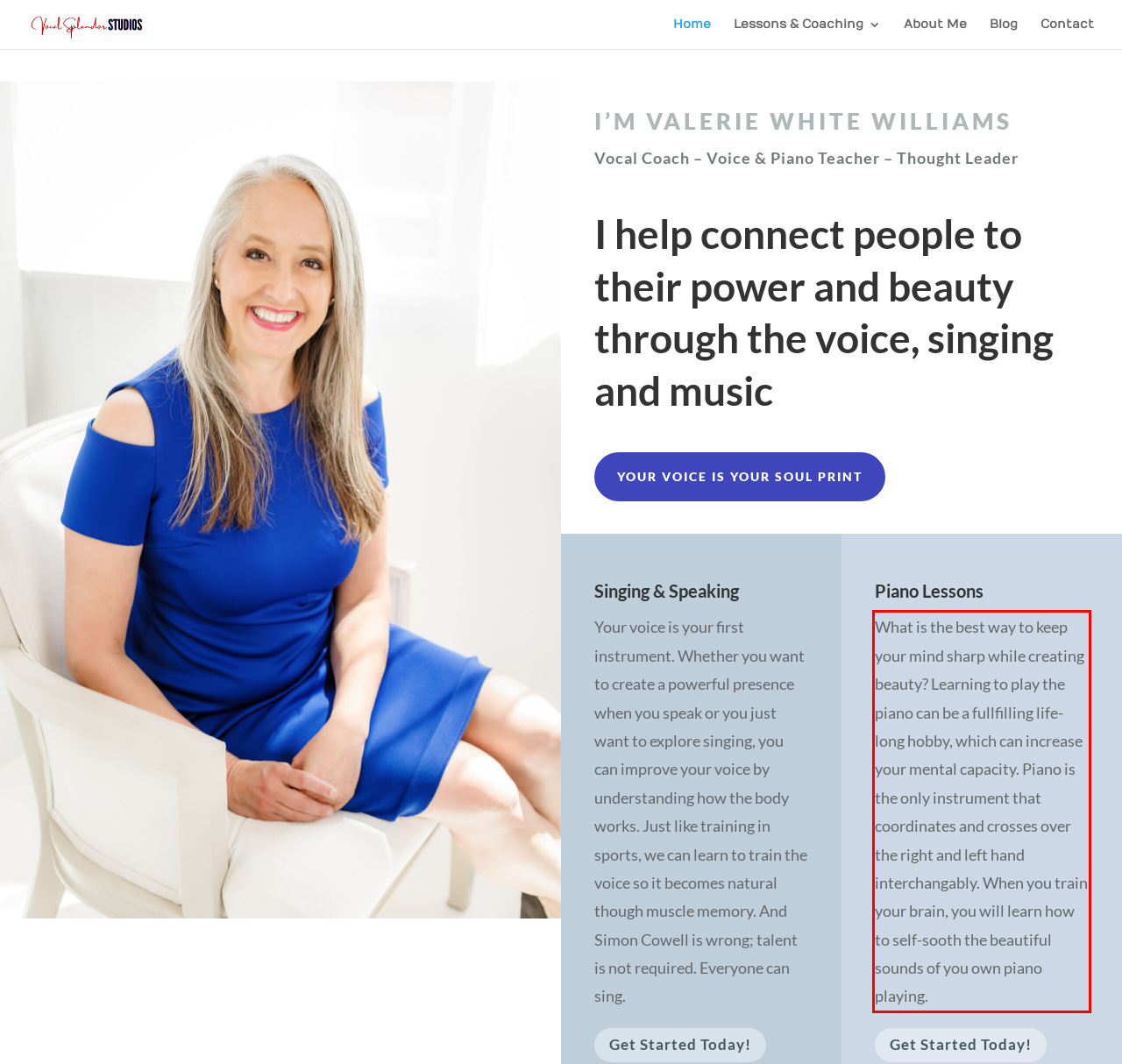Please perform OCR on the text content within the red bounding box that is highlighted in the provided webpage screenshot.

What is the best way to keep your mind sharp while creating beauty? Learning to play the piano can be a fullfilling life-long hobby, which can increase your mental capacity. Piano is the only instrument that coordinates and crosses over the right and left hand interchangably. When you train your brain, you will learn how to self-sooth the beautiful sounds of you own piano playing.